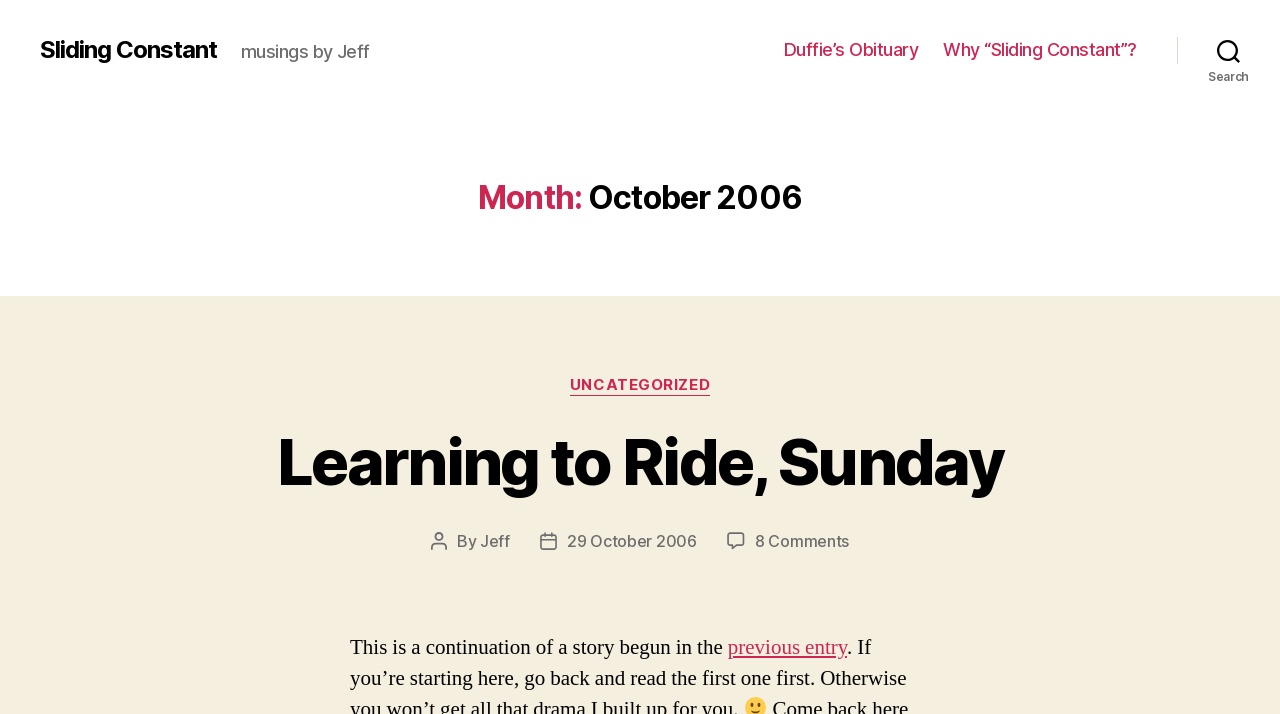Identify the bounding box for the UI element that is described as follows: "About Us".

None